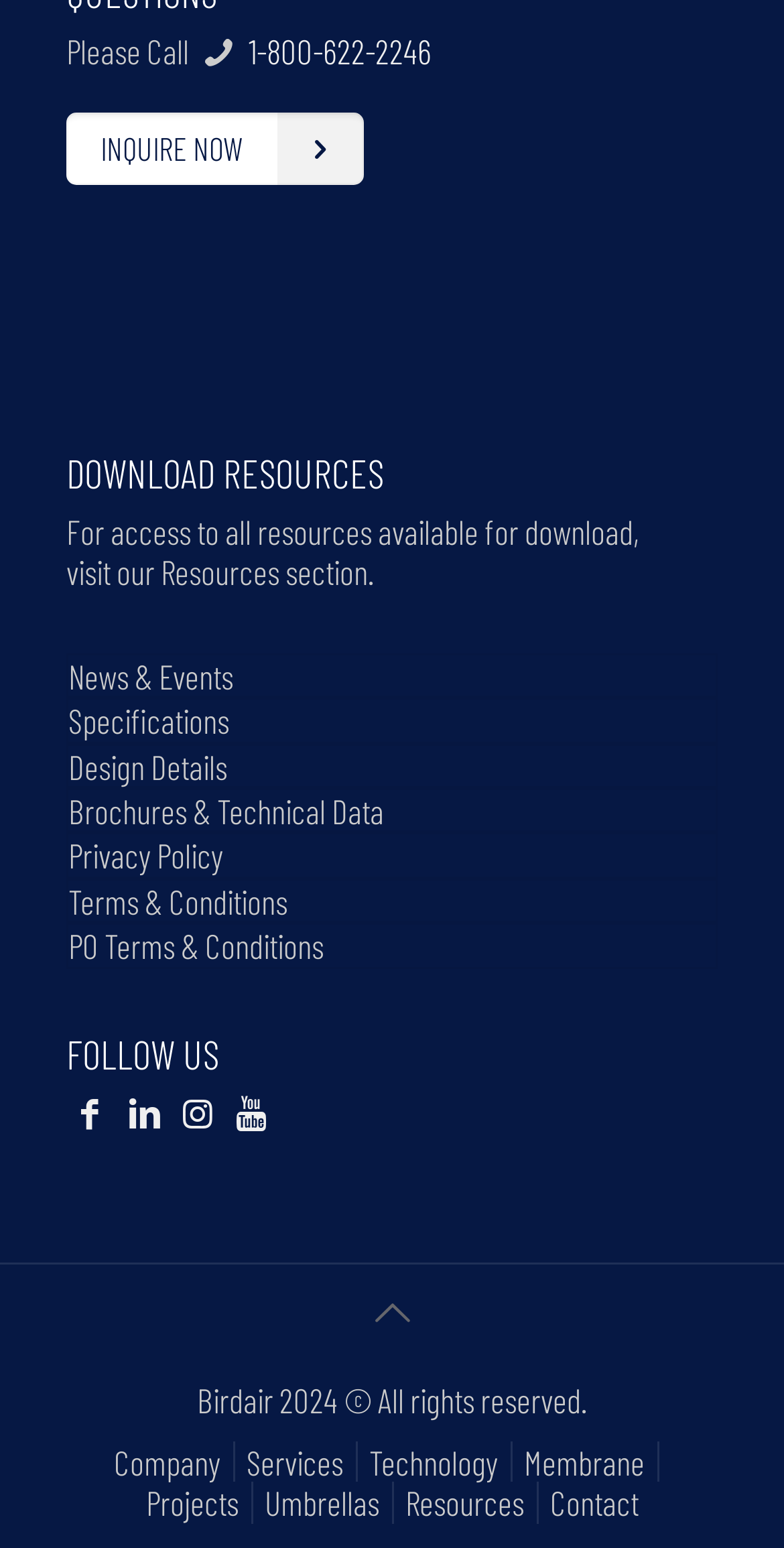Predict the bounding box of the UI element based on this description: "Services".

[0.314, 0.931, 0.437, 0.957]